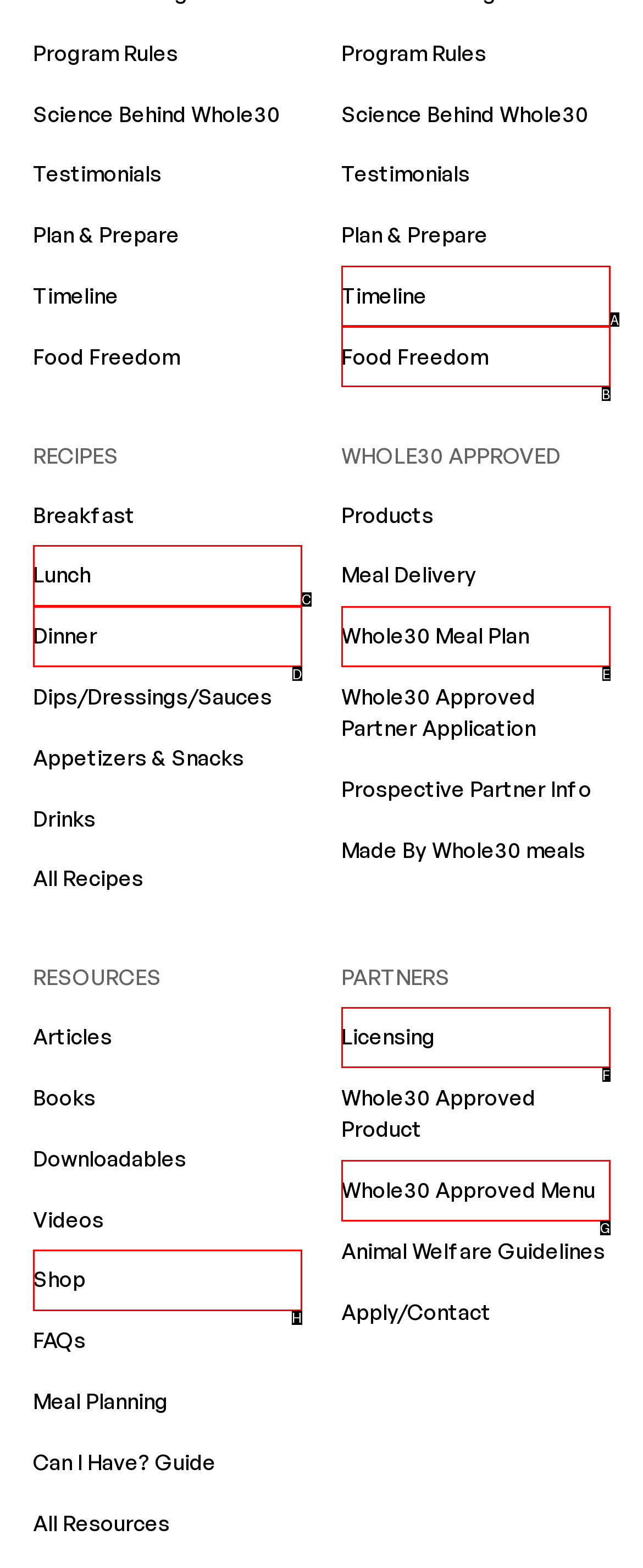Please select the letter of the HTML element that fits the description: Food Freedom. Answer with the option's letter directly.

B